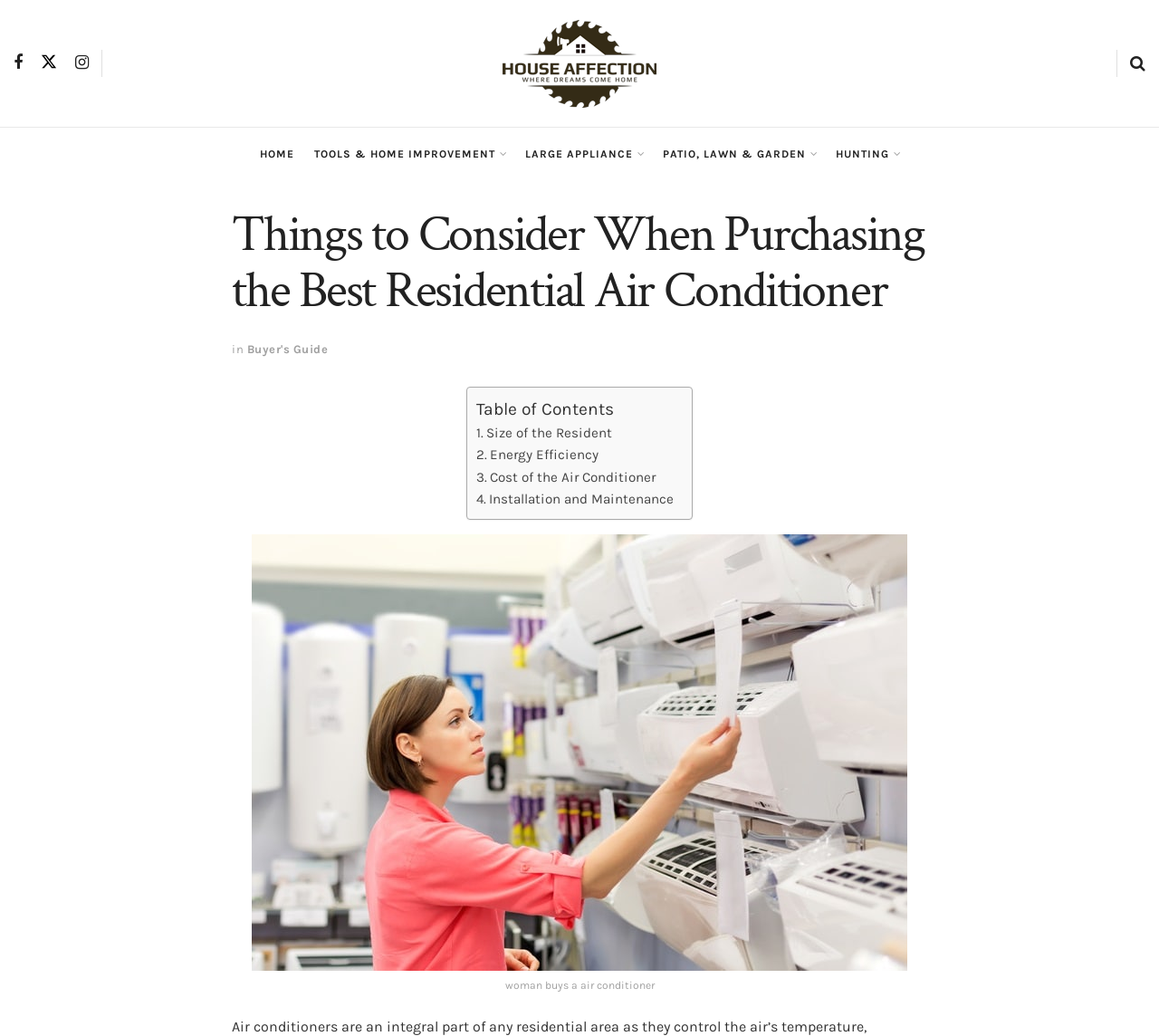Determine the webpage's heading and output its text content.

Things to Consider When Purchasing the Best Residential Air Conditioner